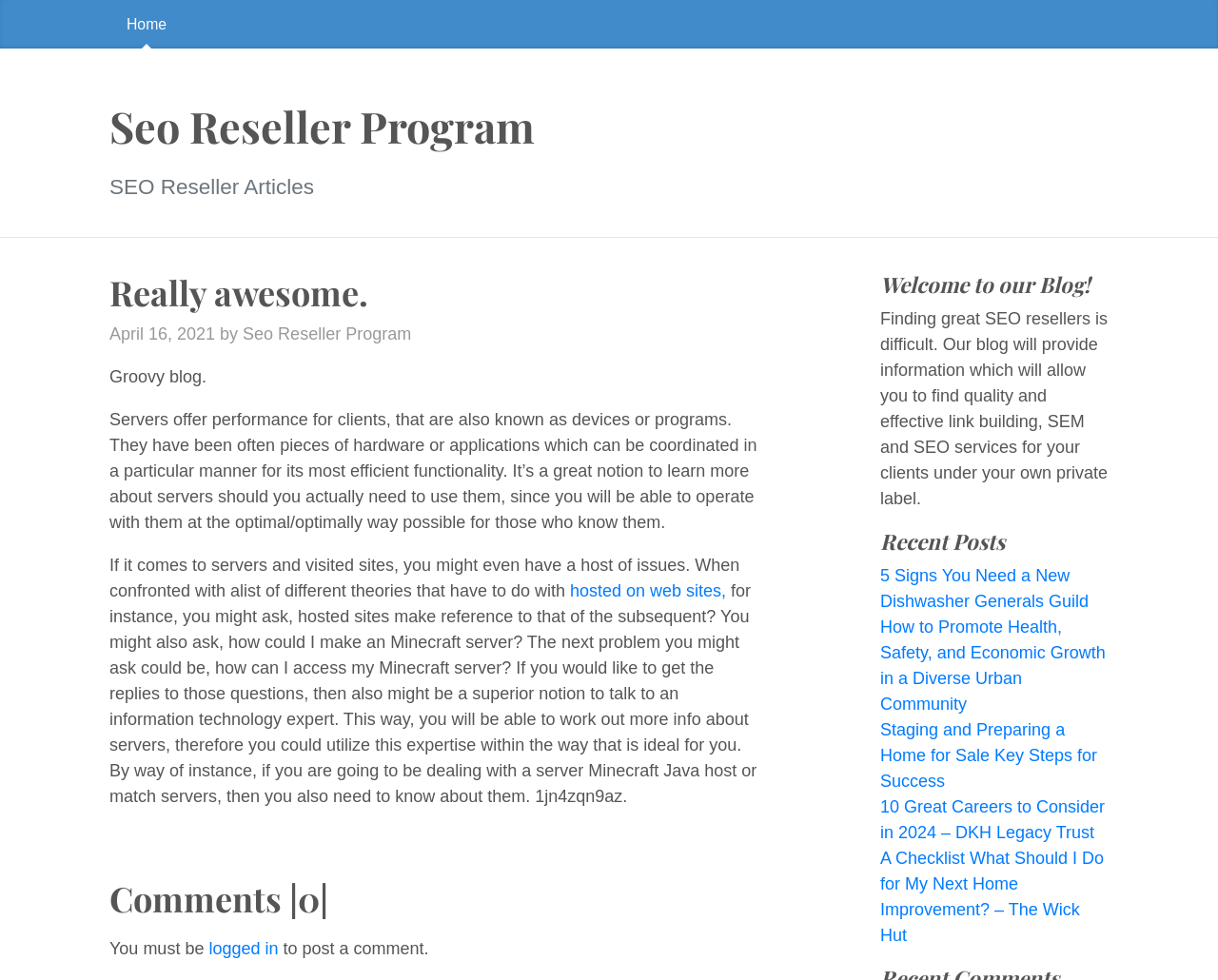Determine the bounding box coordinates of the region to click in order to accomplish the following instruction: "Read 'SEO Reseller Articles'". Provide the coordinates as four float numbers between 0 and 1, specifically [left, top, right, bottom].

[0.09, 0.178, 0.258, 0.203]